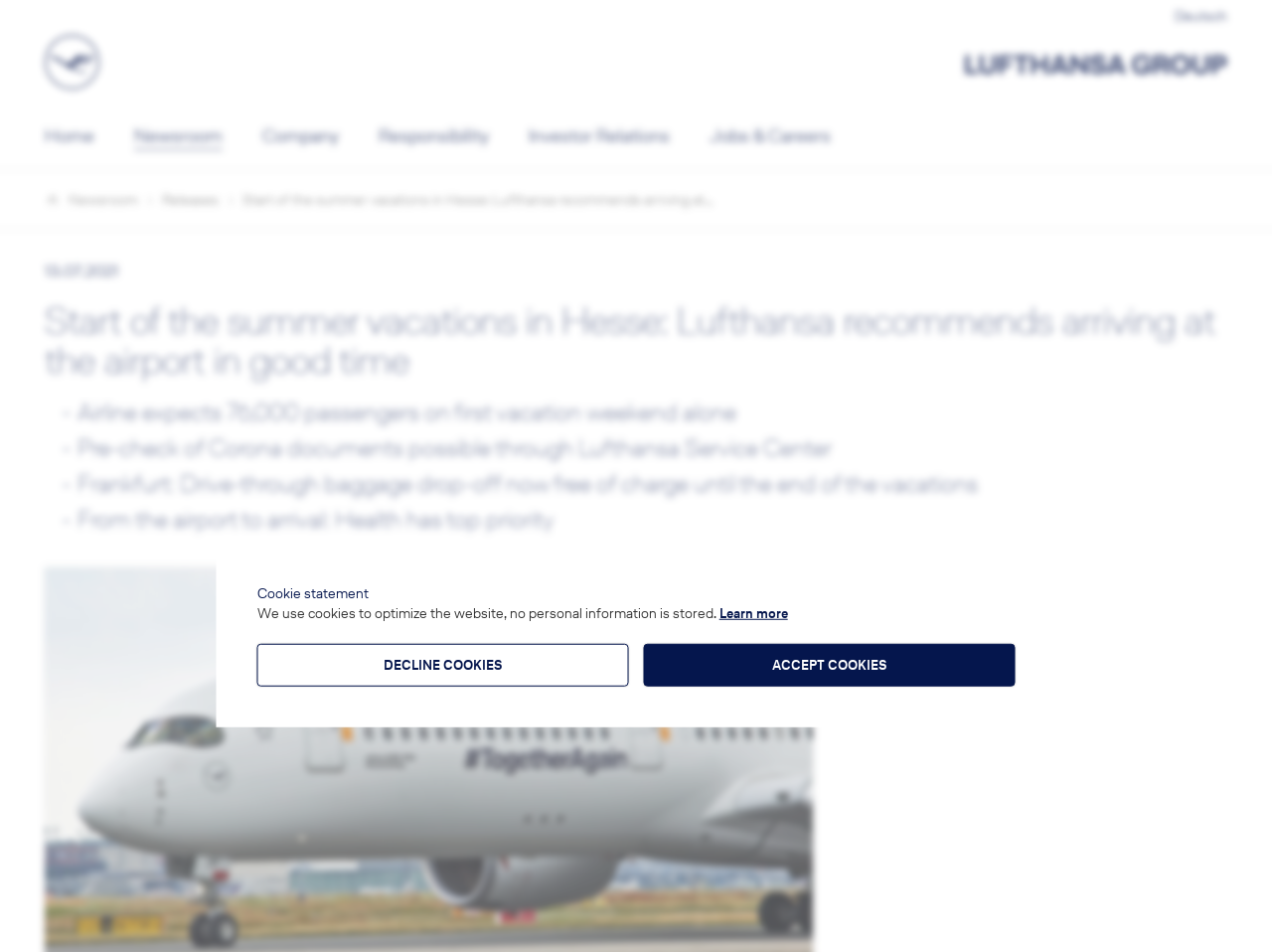Determine the coordinates of the bounding box that should be clicked to complete the instruction: "View news releases". The coordinates should be represented by four float numbers between 0 and 1: [left, top, right, bottom].

[0.127, 0.2, 0.172, 0.22]